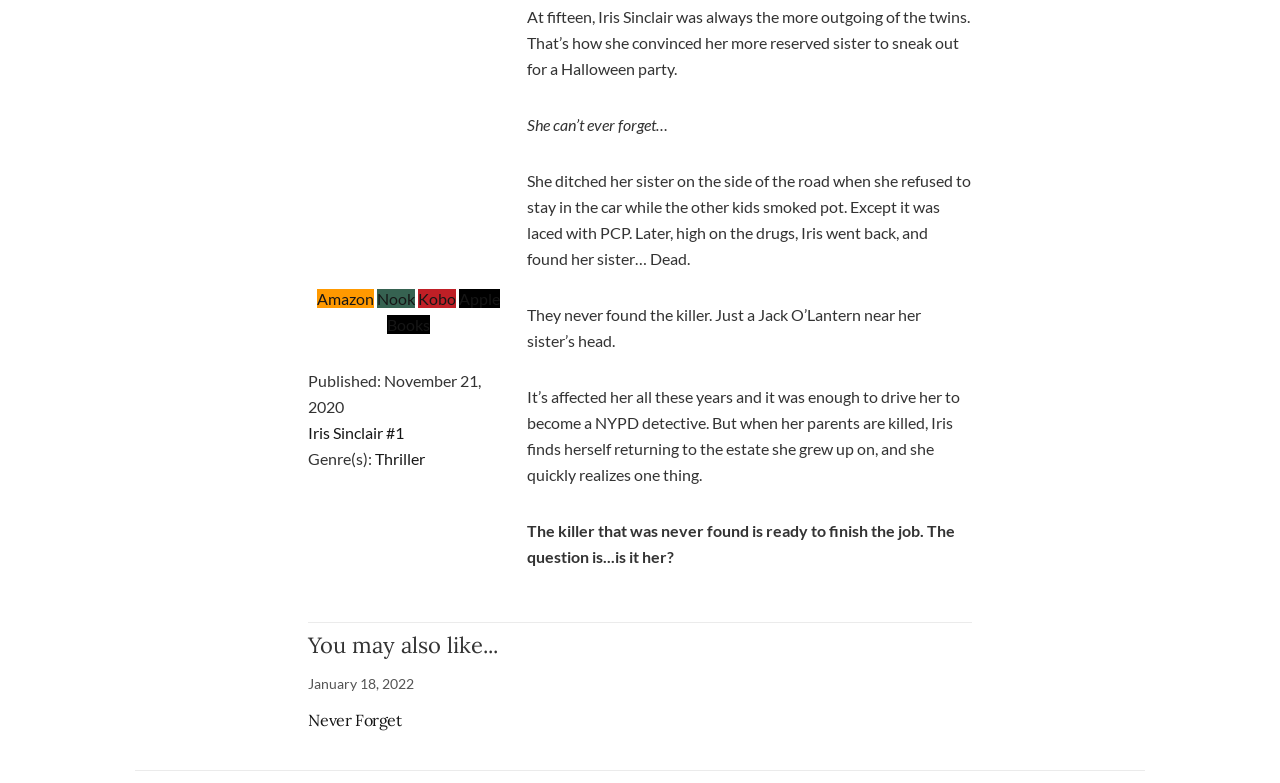Please predict the bounding box coordinates (top-left x, top-left y, bottom-right x, bottom-right y) for the UI element in the screenshot that fits the description: Apple Books

[0.303, 0.369, 0.391, 0.427]